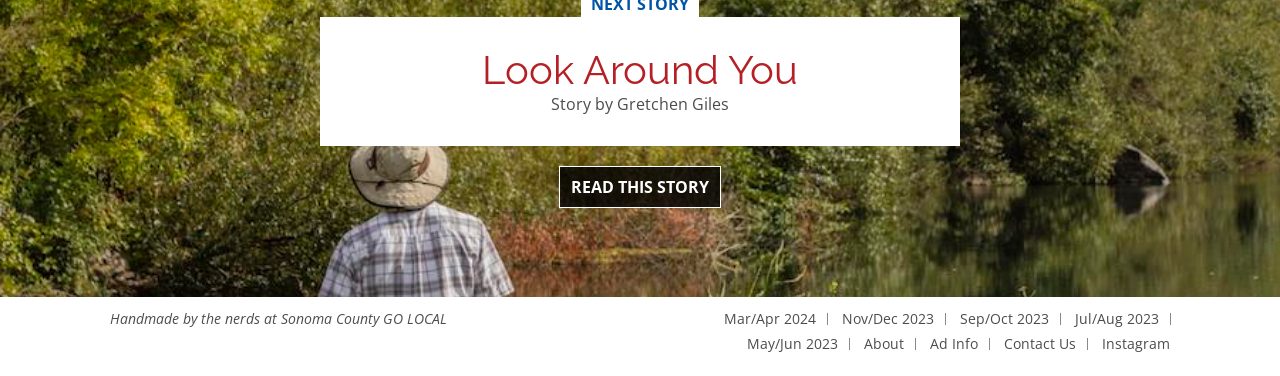How many issues are listed at the bottom of the webpage?
Kindly give a detailed and elaborate answer to the question.

There are six link elements at the bottom of the webpage, each representing a different issue: Mar/Apr 2024, Nov/Dec 2023, Sep/Oct 2023, Jul/Aug 2023, May/Jun 2023, and About.